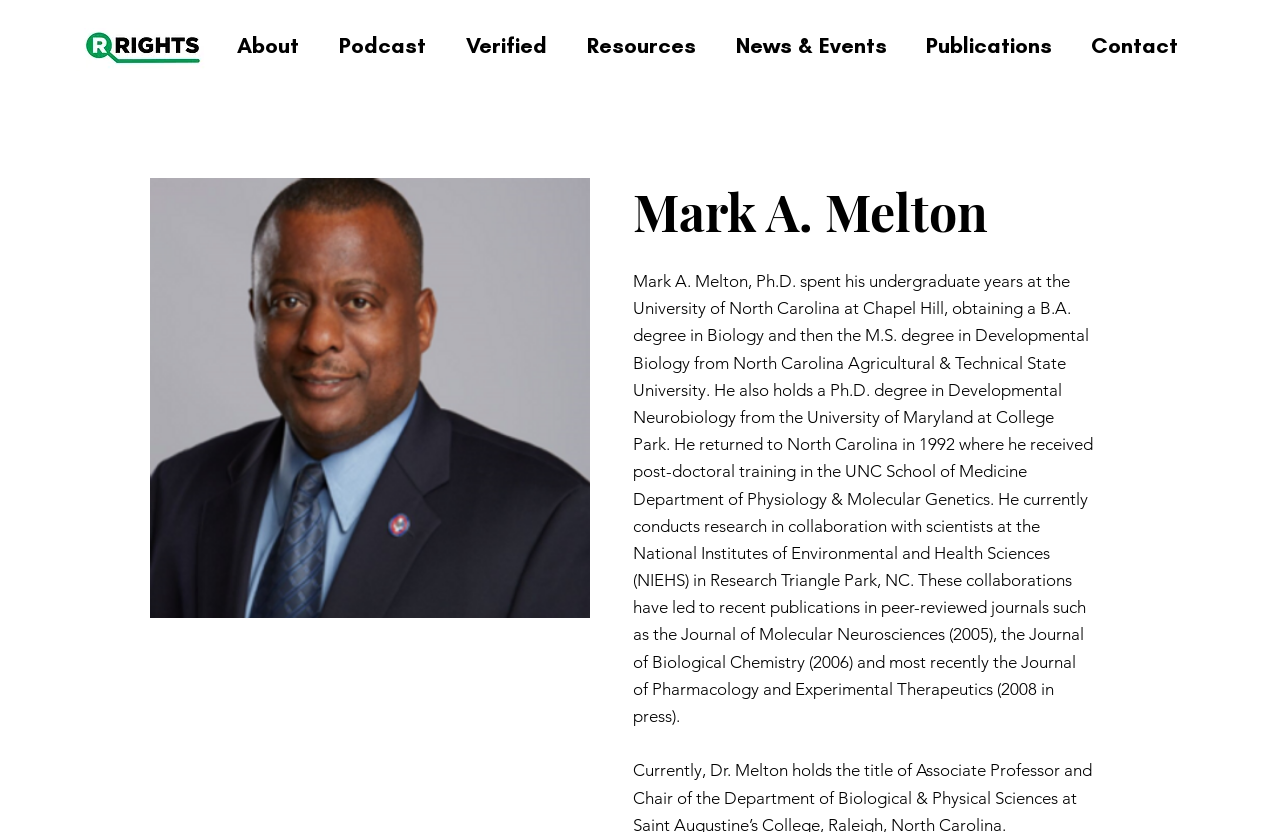Please study the image and answer the question comprehensively:
Where did Mark A. Melton receive post-doctoral training?

According to the webpage, Mark A. Melton received post-doctoral training in the UNC School of Medicine Department of Physiology & Molecular Genetics in 1992.